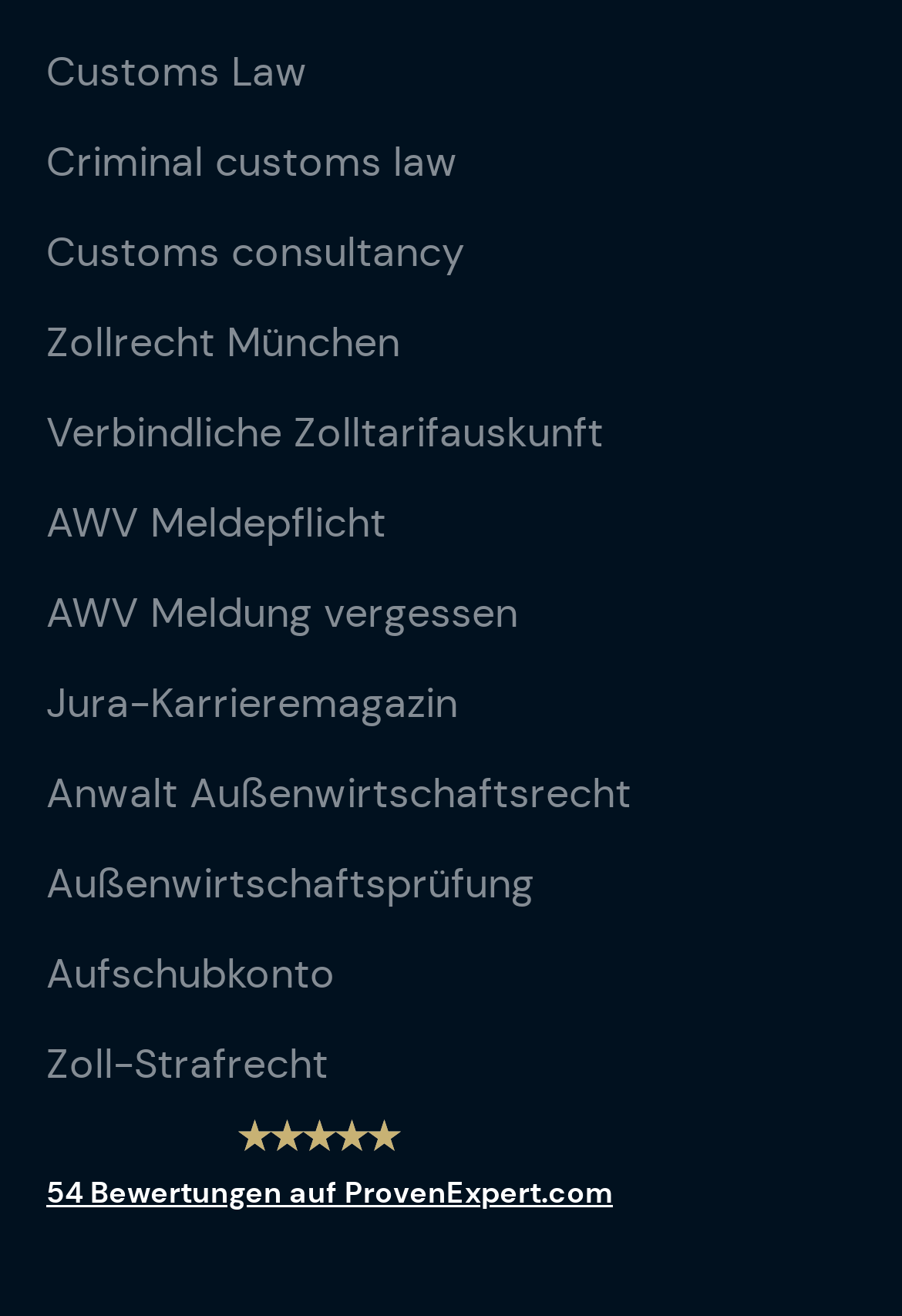Provide your answer in one word or a succinct phrase for the question: 
What is the rating of O&W Rechtsanwaltsgesellschaft mbH?

4.72/5